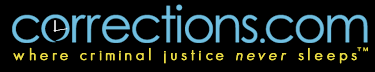What is the purpose of Corrections.com according to the logo?
Respond with a short answer, either a single word or a phrase, based on the image.

online hub for discussions, resources, and community engagement